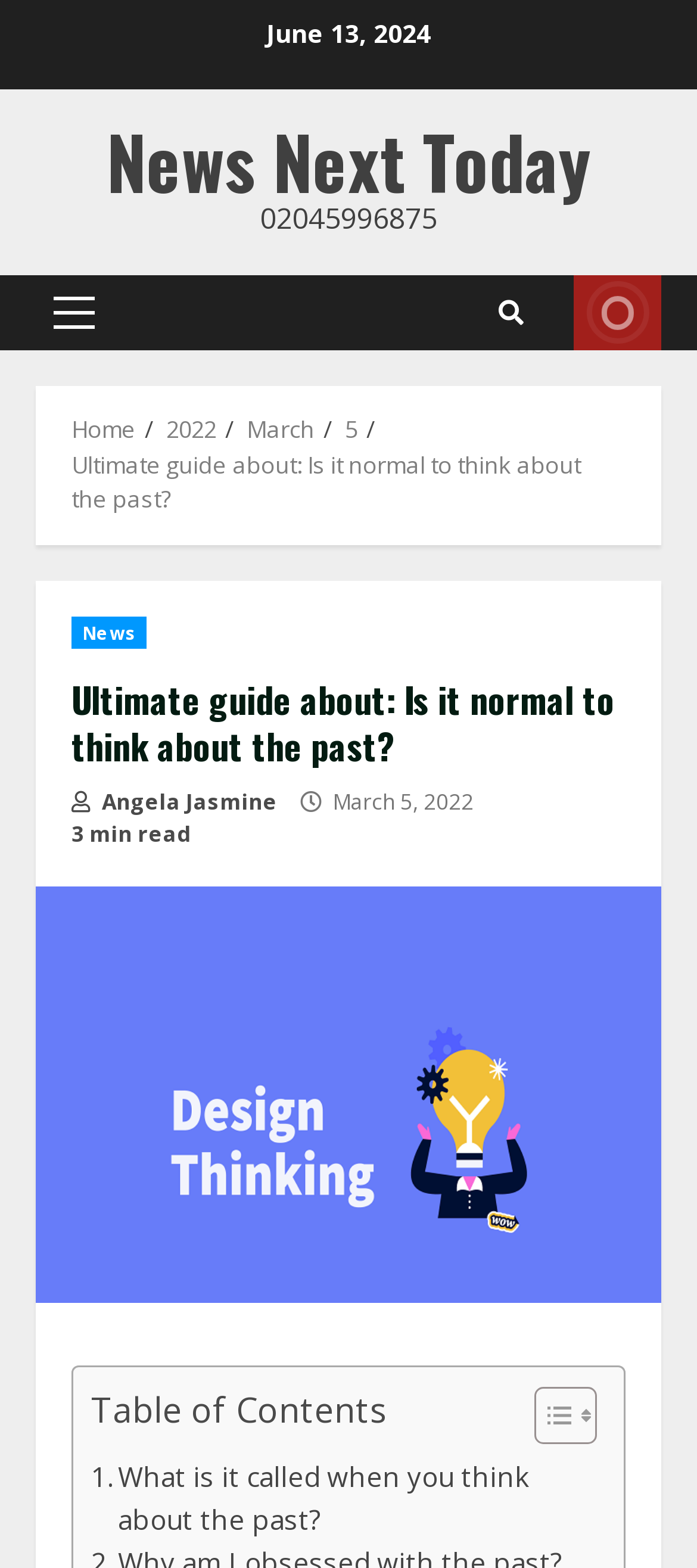Could you specify the bounding box coordinates for the clickable section to complete the following instruction: "Read the article about 'What is it called when you think about the past?'"?

[0.131, 0.928, 0.844, 0.983]